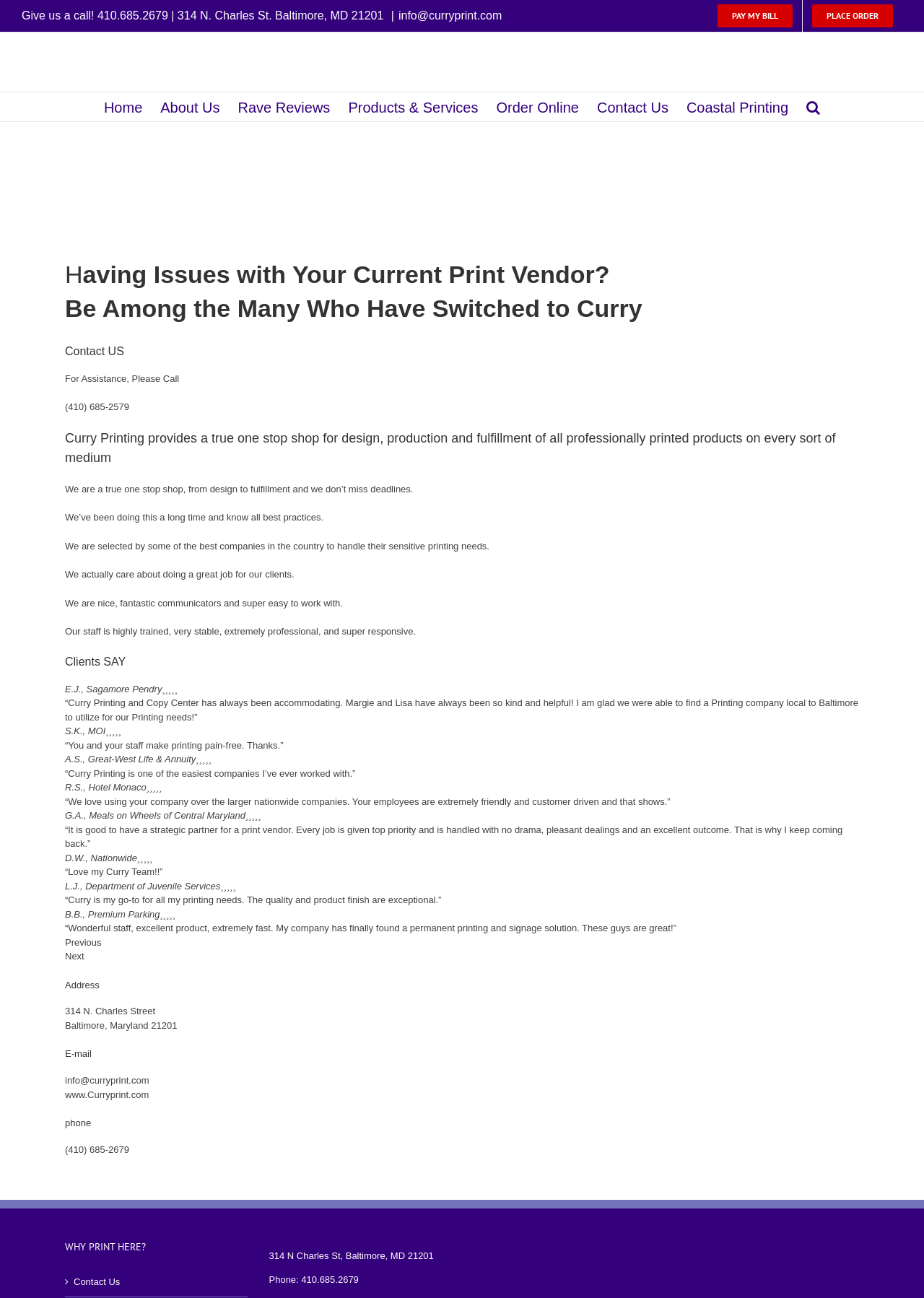Please give a concise answer to this question using a single word or phrase: 
What is the phone number to contact Curry Printing?

(410) 685-2679